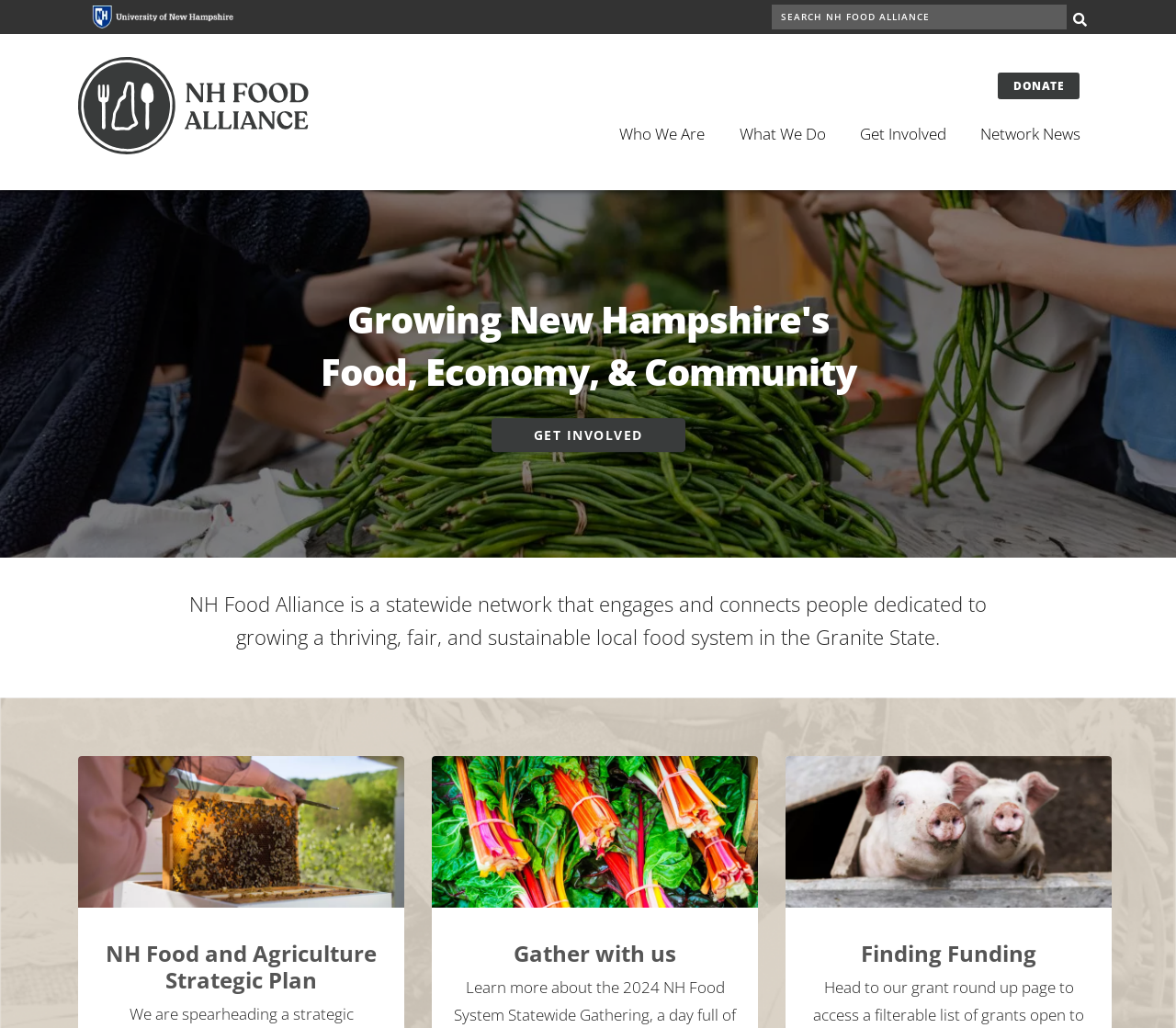Please determine the bounding box coordinates of the area that needs to be clicked to complete this task: 'Learn about who they are'. The coordinates must be four float numbers between 0 and 1, formatted as [left, top, right, bottom].

[0.512, 0.104, 0.614, 0.157]